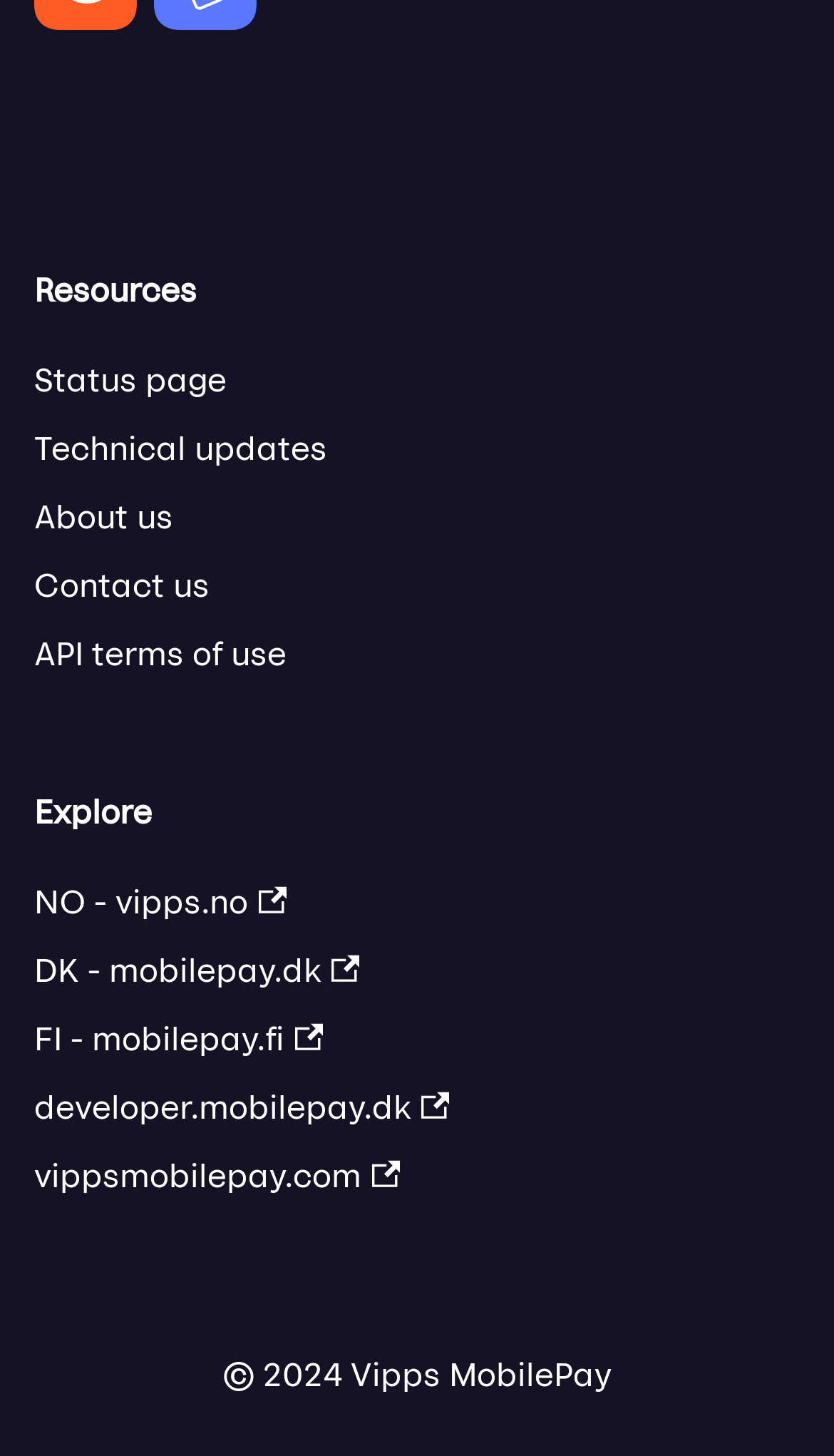Indicate the bounding box coordinates of the clickable region to achieve the following instruction: "Explore resources."

[0.041, 0.185, 0.236, 0.213]